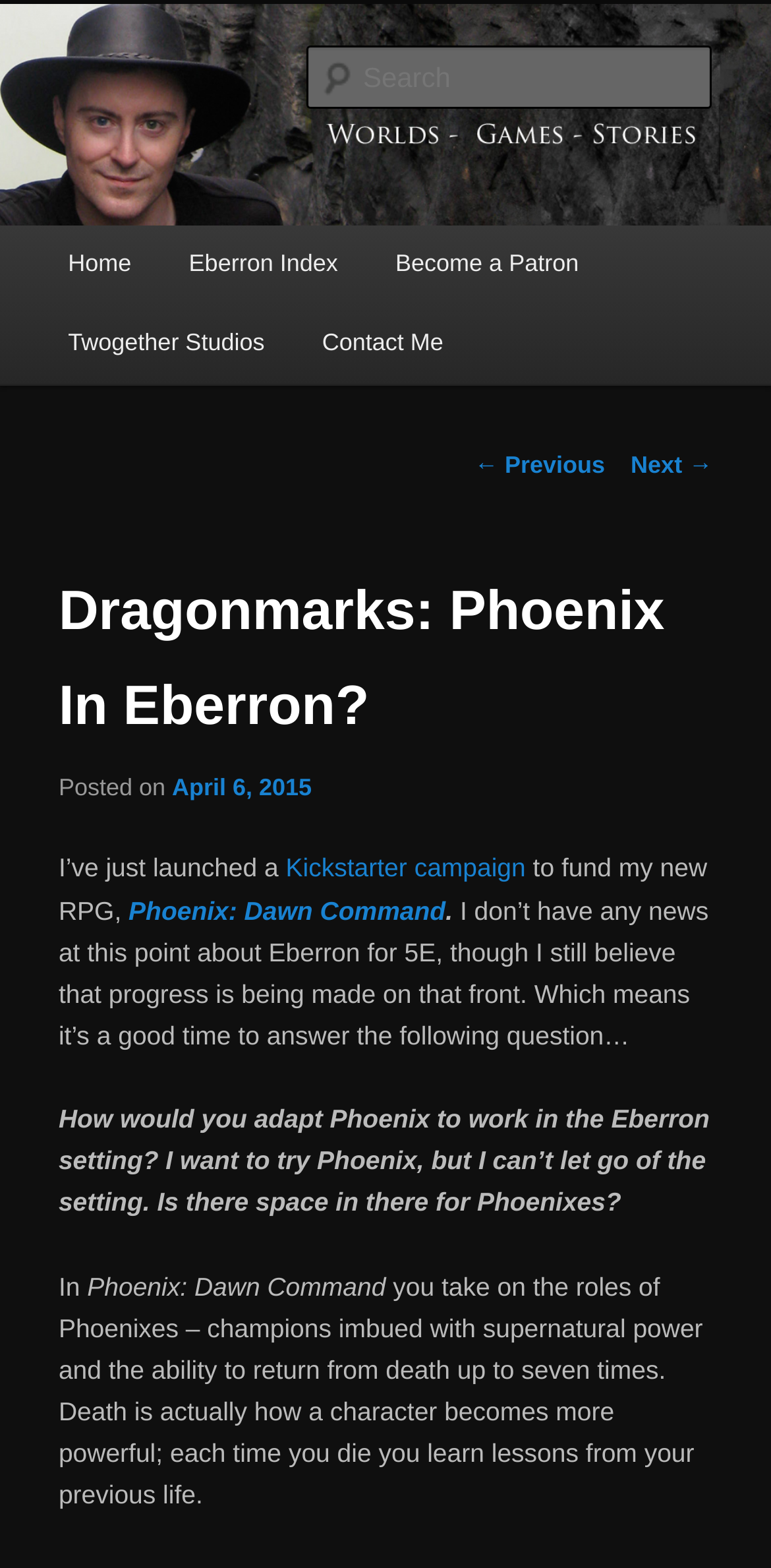Analyze the image and deliver a detailed answer to the question: What is the title of the current post?

The title of the current post can be found in the heading element with the text 'Dragonmarks: Phoenix In Eberron?' which is located below the main menu.